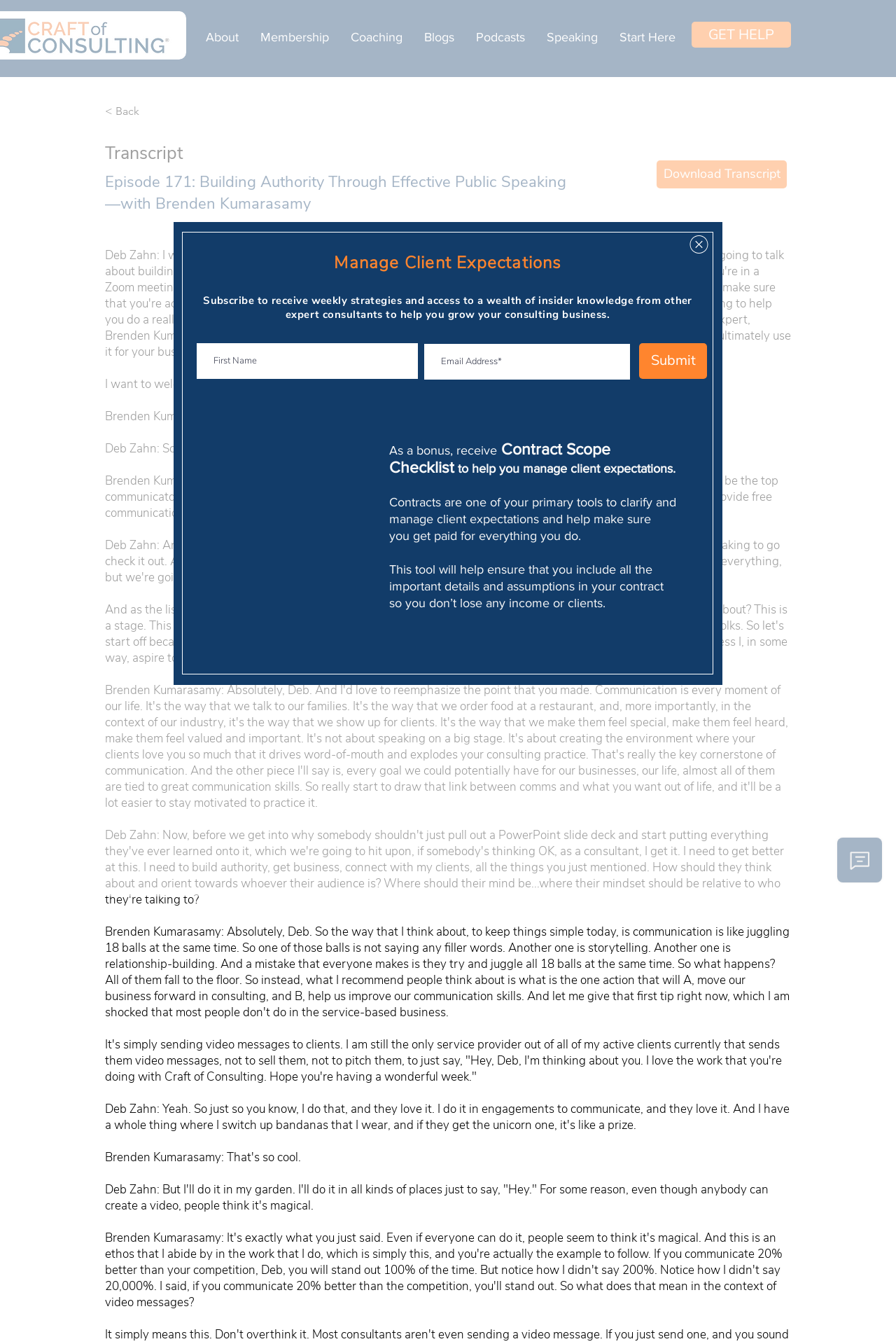Find the bounding box coordinates corresponding to the UI element with the description: "GET HELP". The coordinates should be formatted as [left, top, right, bottom], with values as floats between 0 and 1.

[0.772, 0.016, 0.883, 0.035]